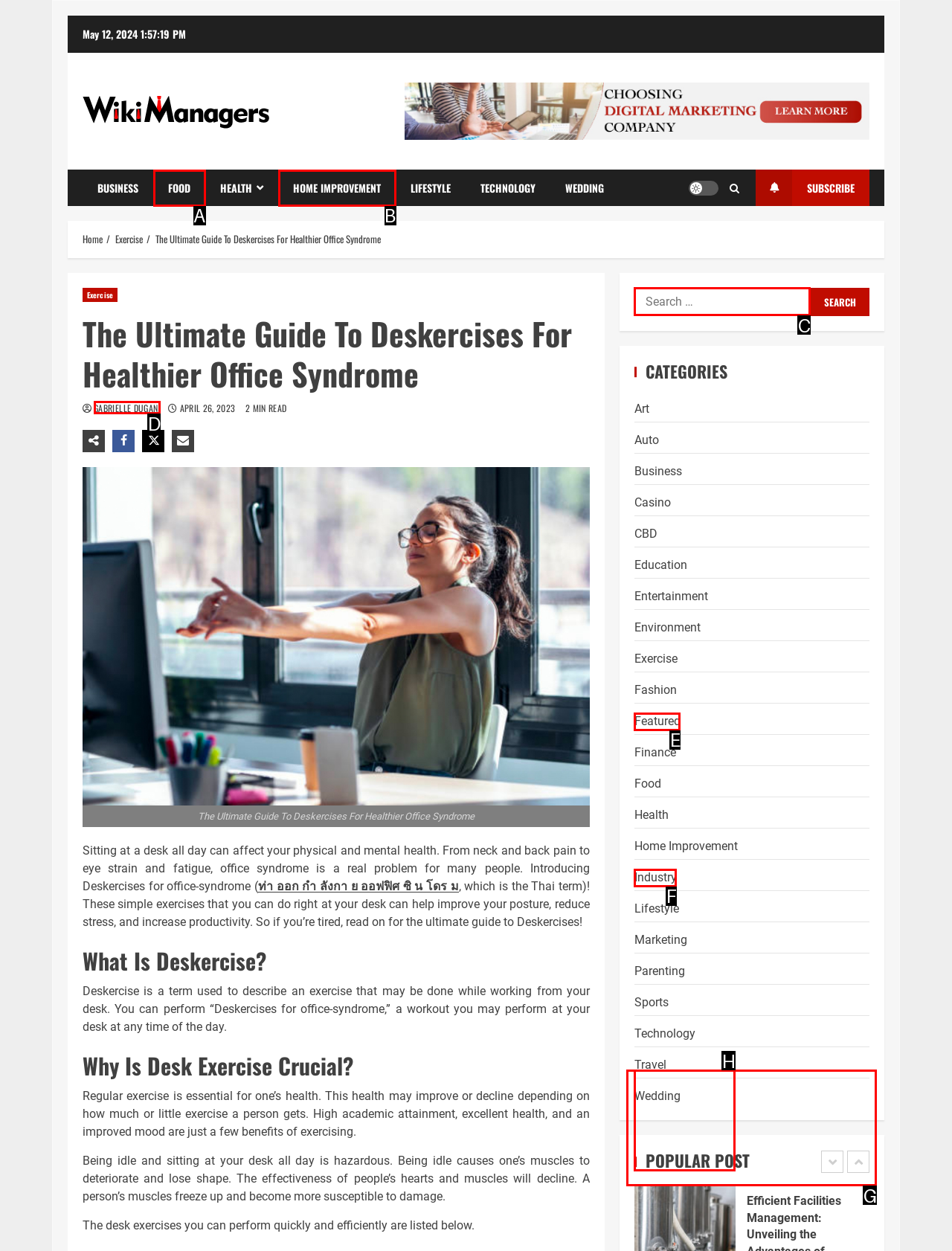Identify the option that best fits this description: Gabrielle Dugan
Answer with the appropriate letter directly.

D